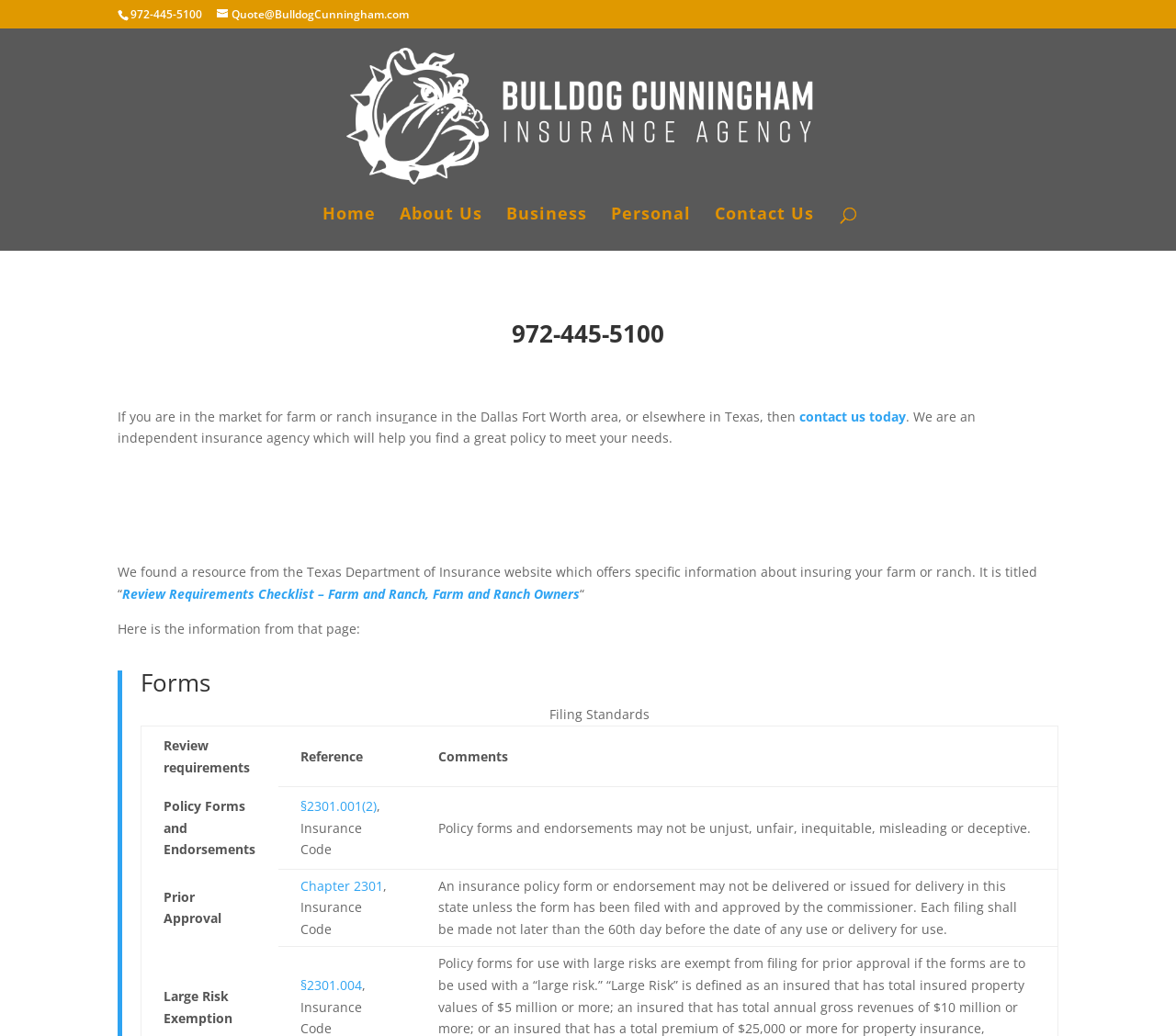Please identify the bounding box coordinates of the element I should click to complete this instruction: 'Visit the home page'. The coordinates should be given as four float numbers between 0 and 1, like this: [left, top, right, bottom].

[0.274, 0.199, 0.319, 0.242]